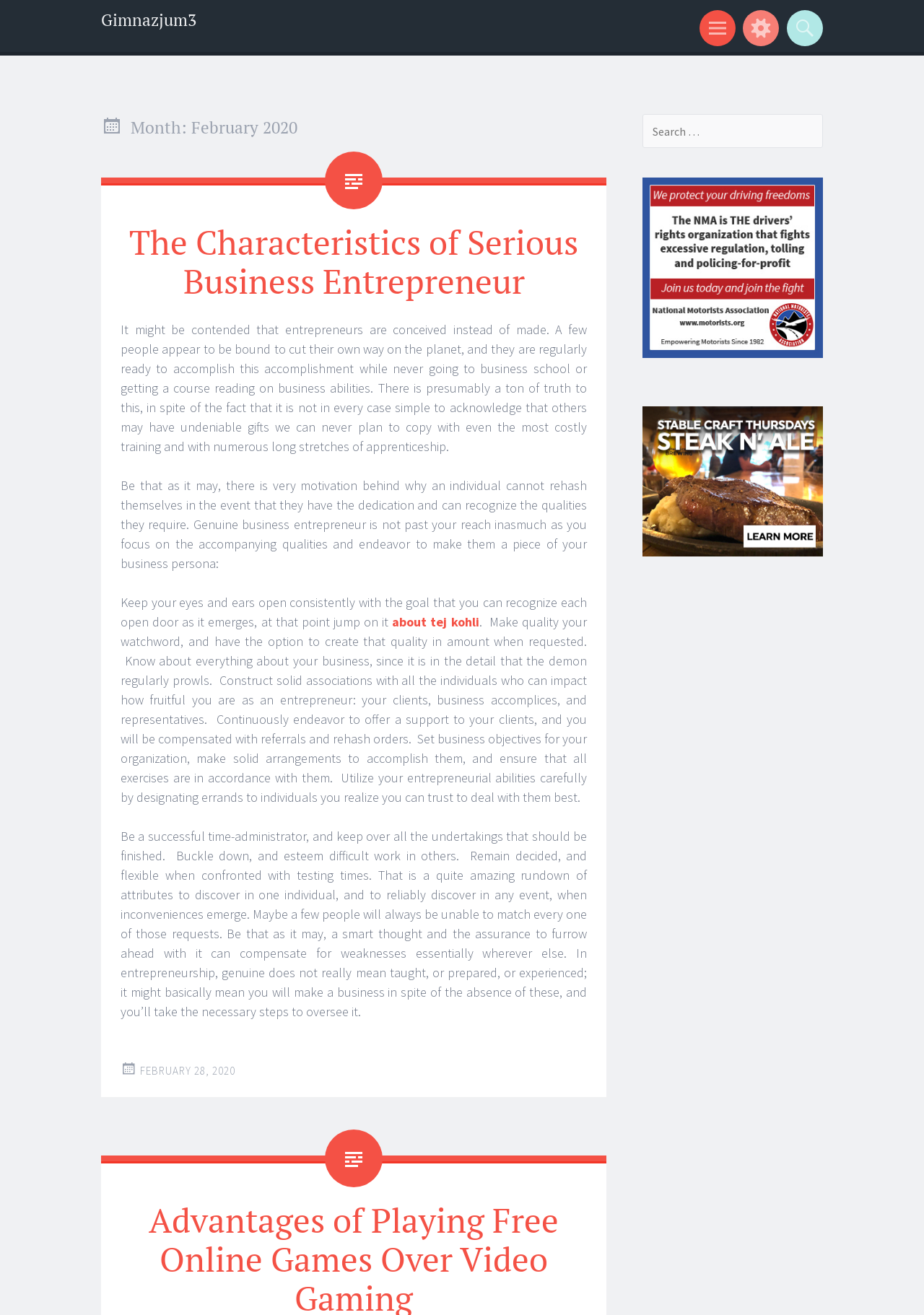What is the title of the webpage?
Use the information from the image to give a detailed answer to the question.

The title of the webpage is 'Gimnazjum3' which is indicated by the heading element with the text 'Gimnazjum3' at the top of the webpage.